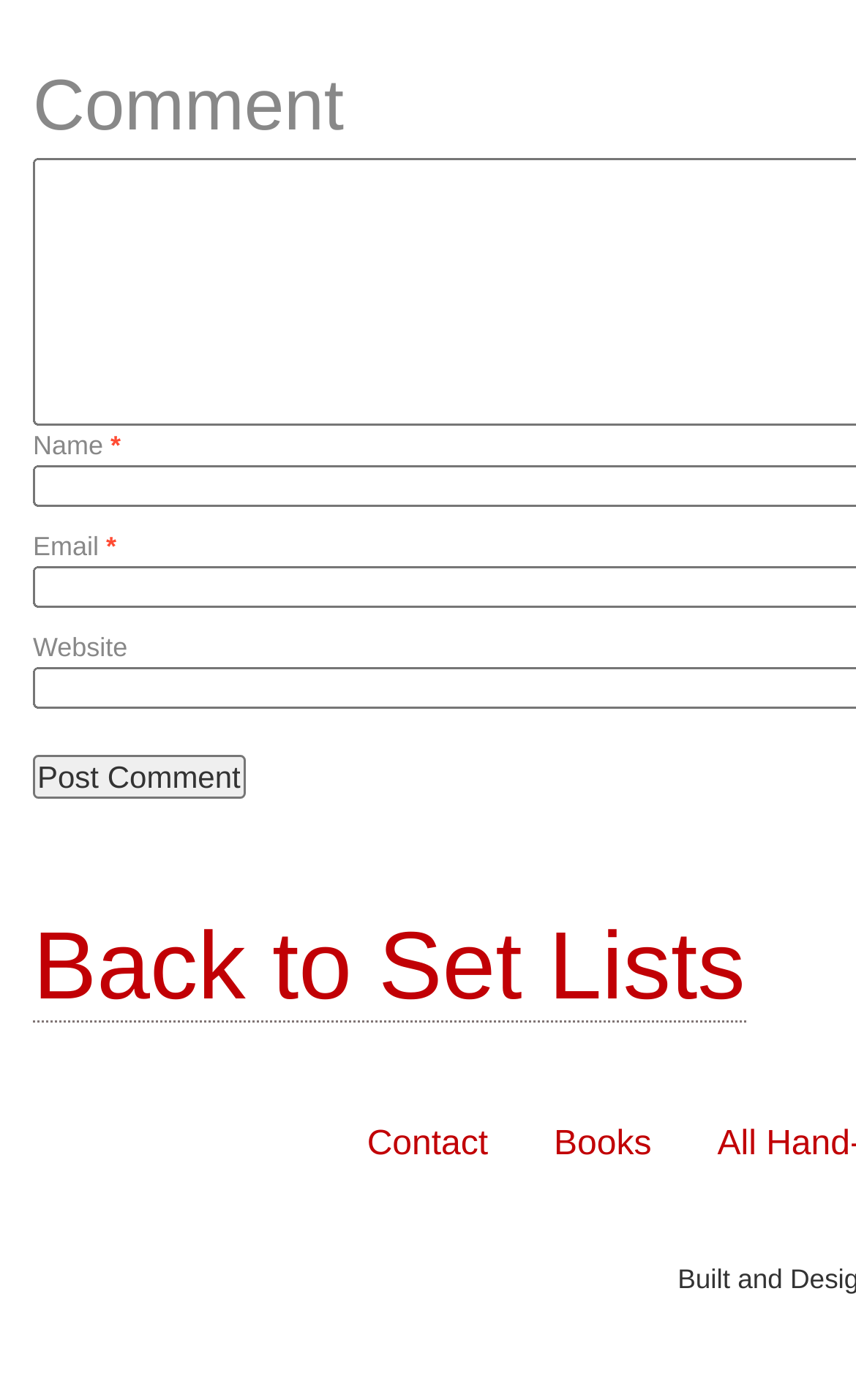Identify the bounding box coordinates for the UI element described as: "Contact". The coordinates should be provided as four floats between 0 and 1: [left, top, right, bottom].

[0.403, 0.79, 0.596, 0.847]